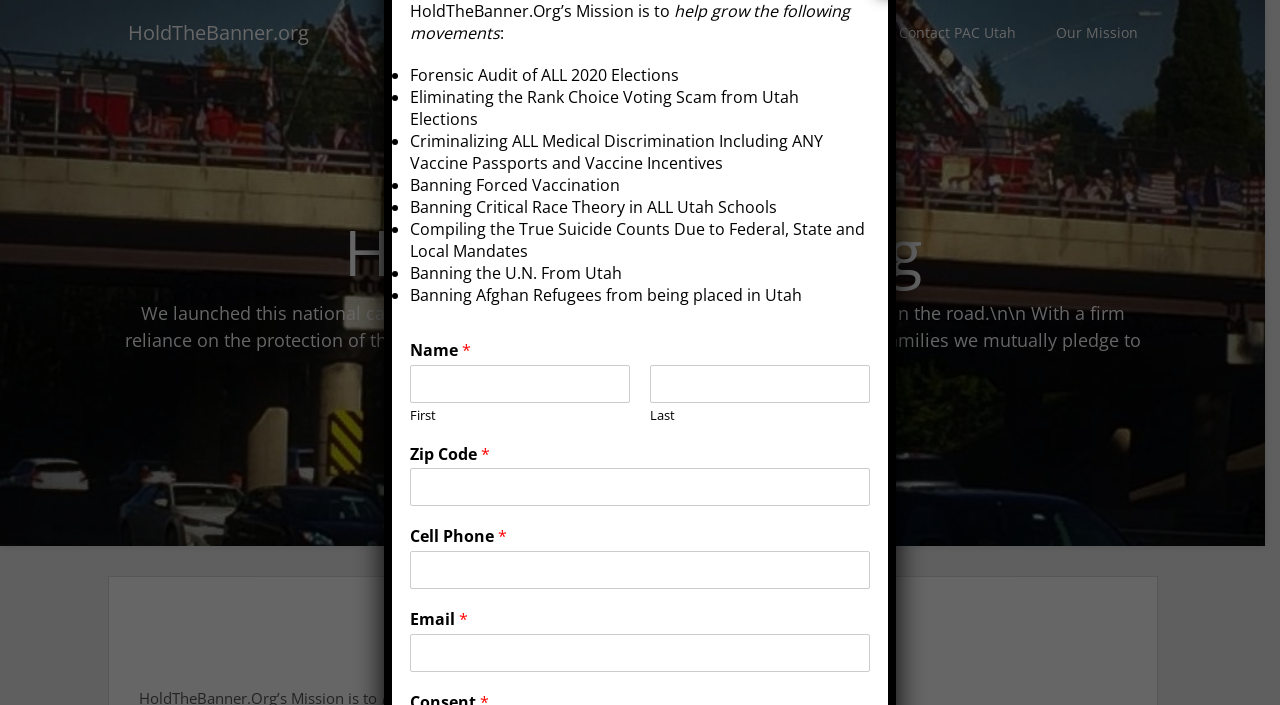How many links are at the top of the webpage?
Based on the image, answer the question with a single word or brief phrase.

3